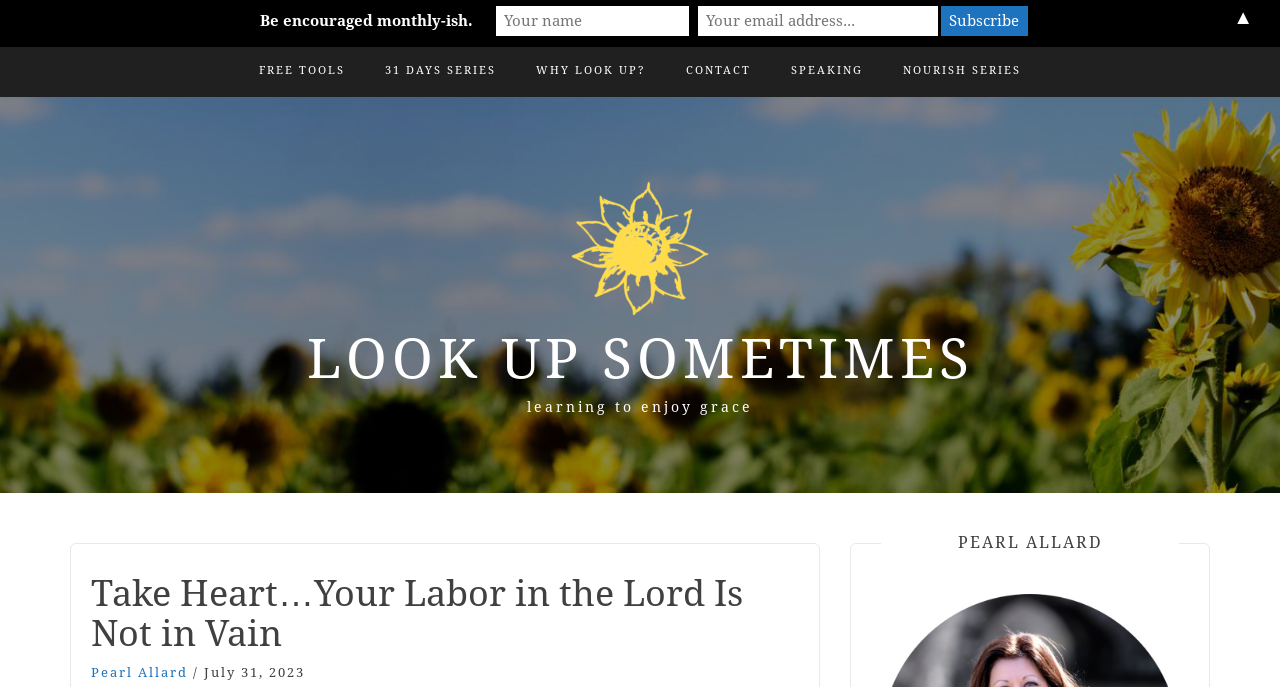Locate and extract the headline of this webpage.

Take Heart…Your Labor in the Lord Is Not in Vain